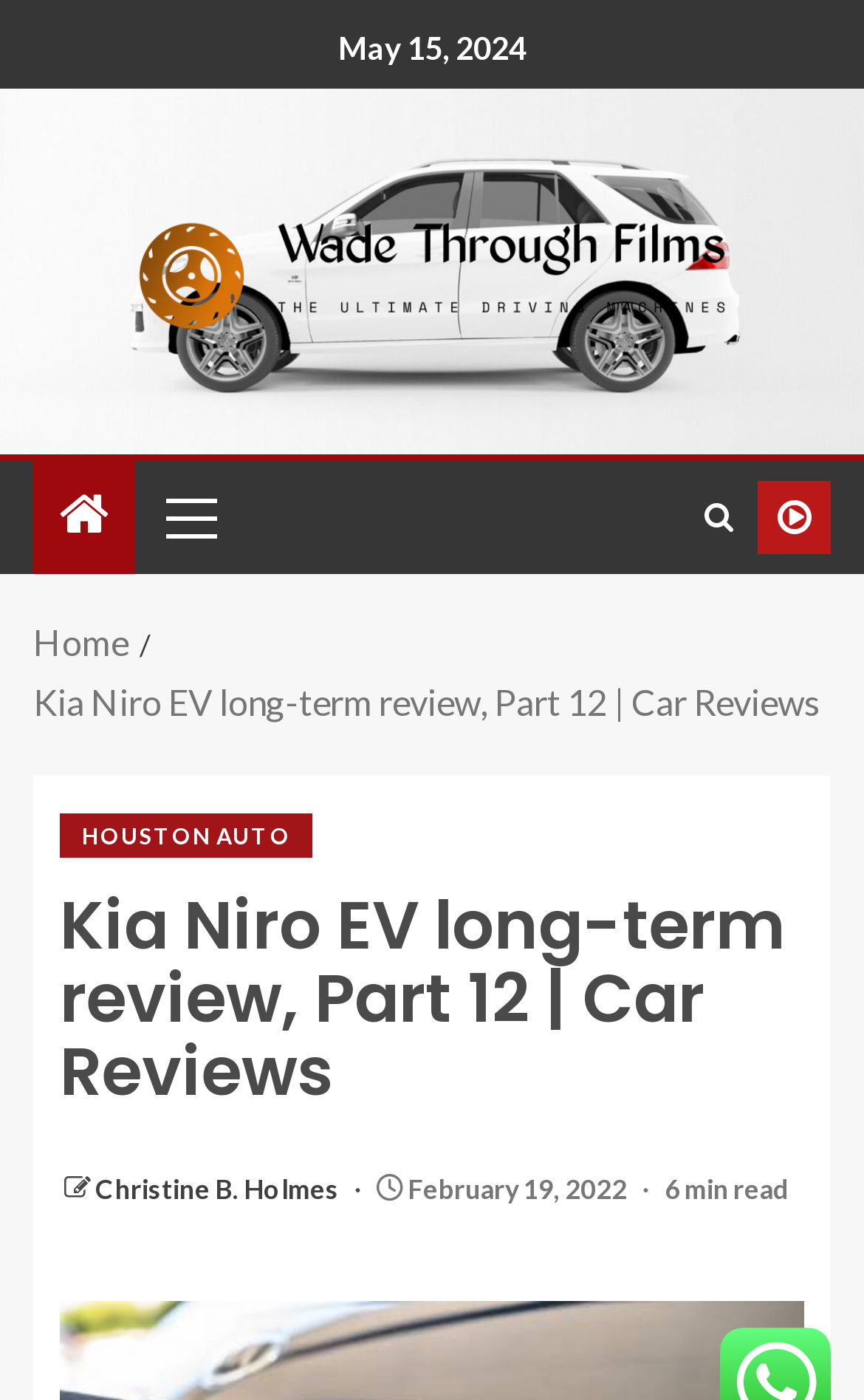Using the provided element description, identify the bounding box coordinates as (top-left x, top-left y, bottom-right x, bottom-right y). Ensure all values are between 0 and 1. Description: Home

[0.038, 0.443, 0.149, 0.473]